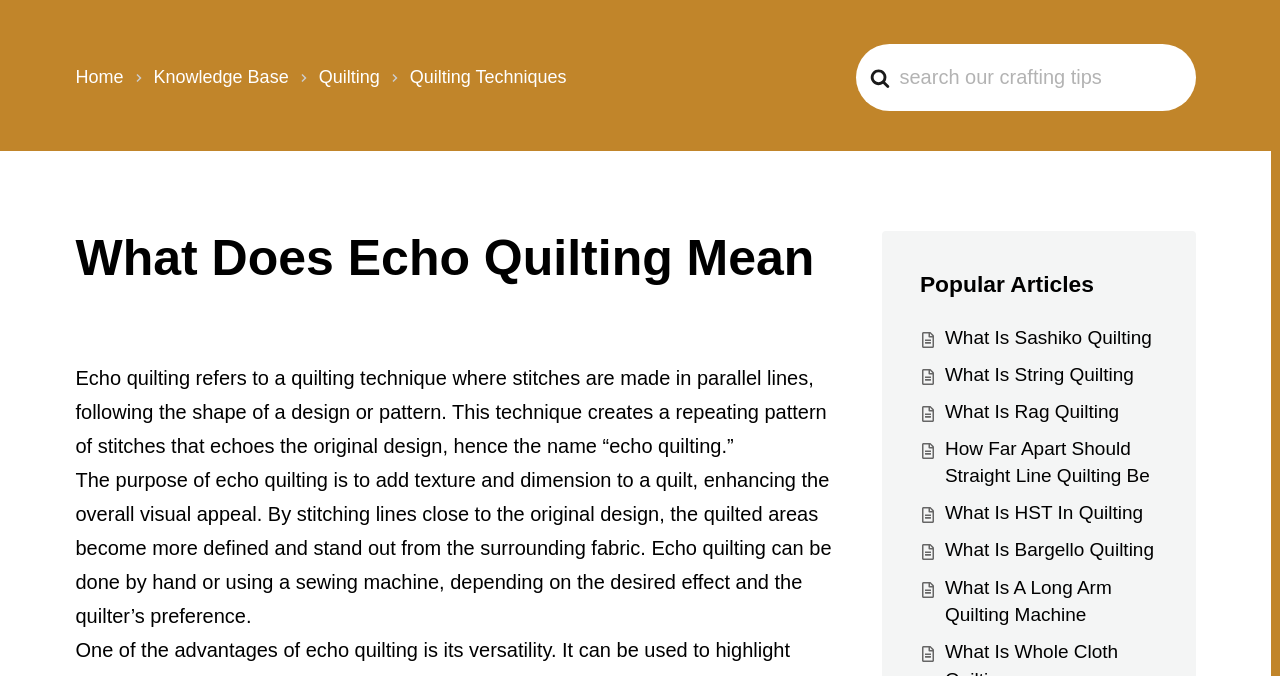Answer the question using only one word or a concise phrase: How many navigation links are at the top?

4